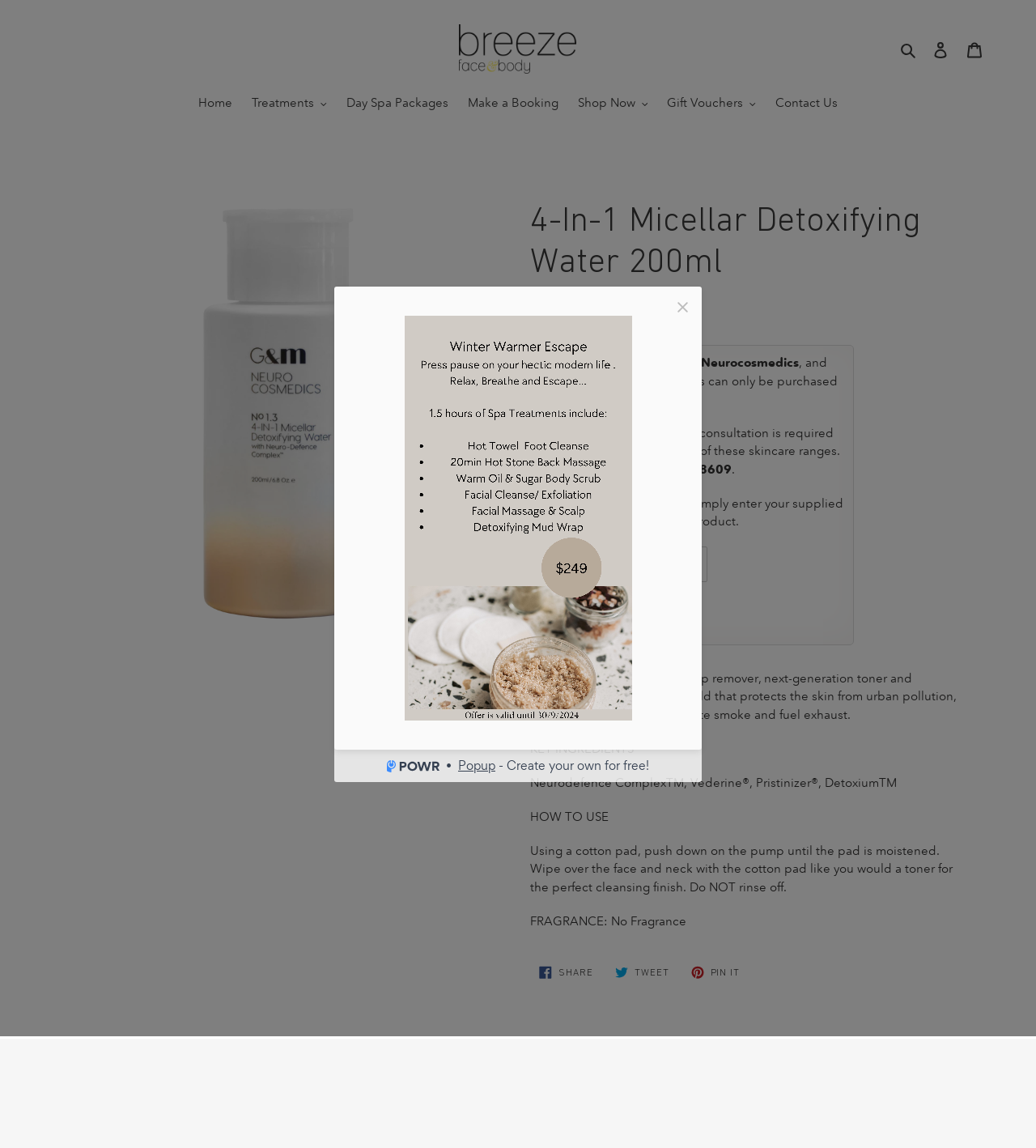Could you locate the bounding box coordinates for the section that should be clicked to accomplish this task: "Click the 'Search' button".

[0.864, 0.034, 0.891, 0.051]